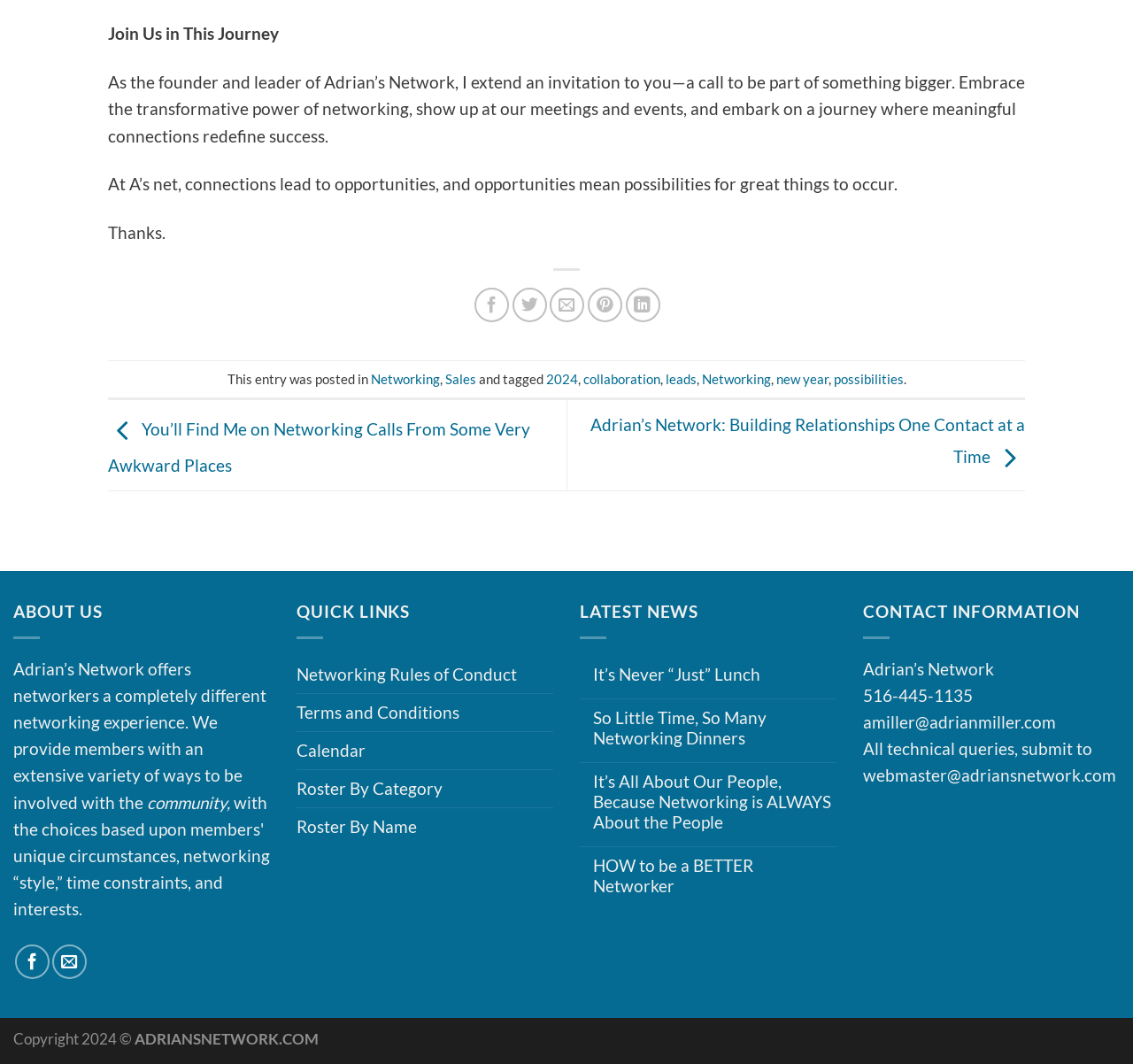What is the year of copyright?
Refer to the image and provide a one-word or short phrase answer.

2024